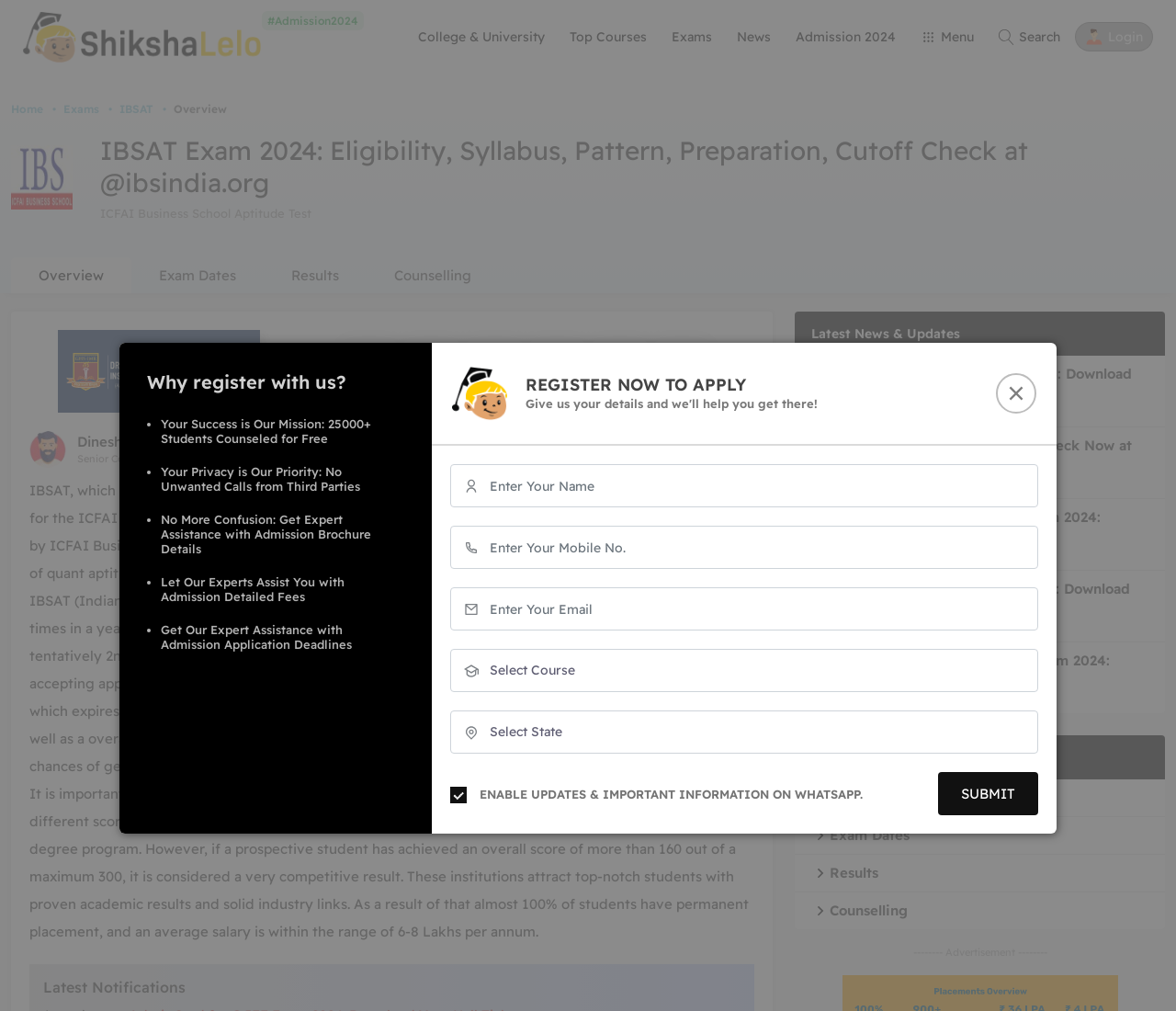How many times is the IBSAT assessment done in a year?
Provide a one-word or short-phrase answer based on the image.

3 times